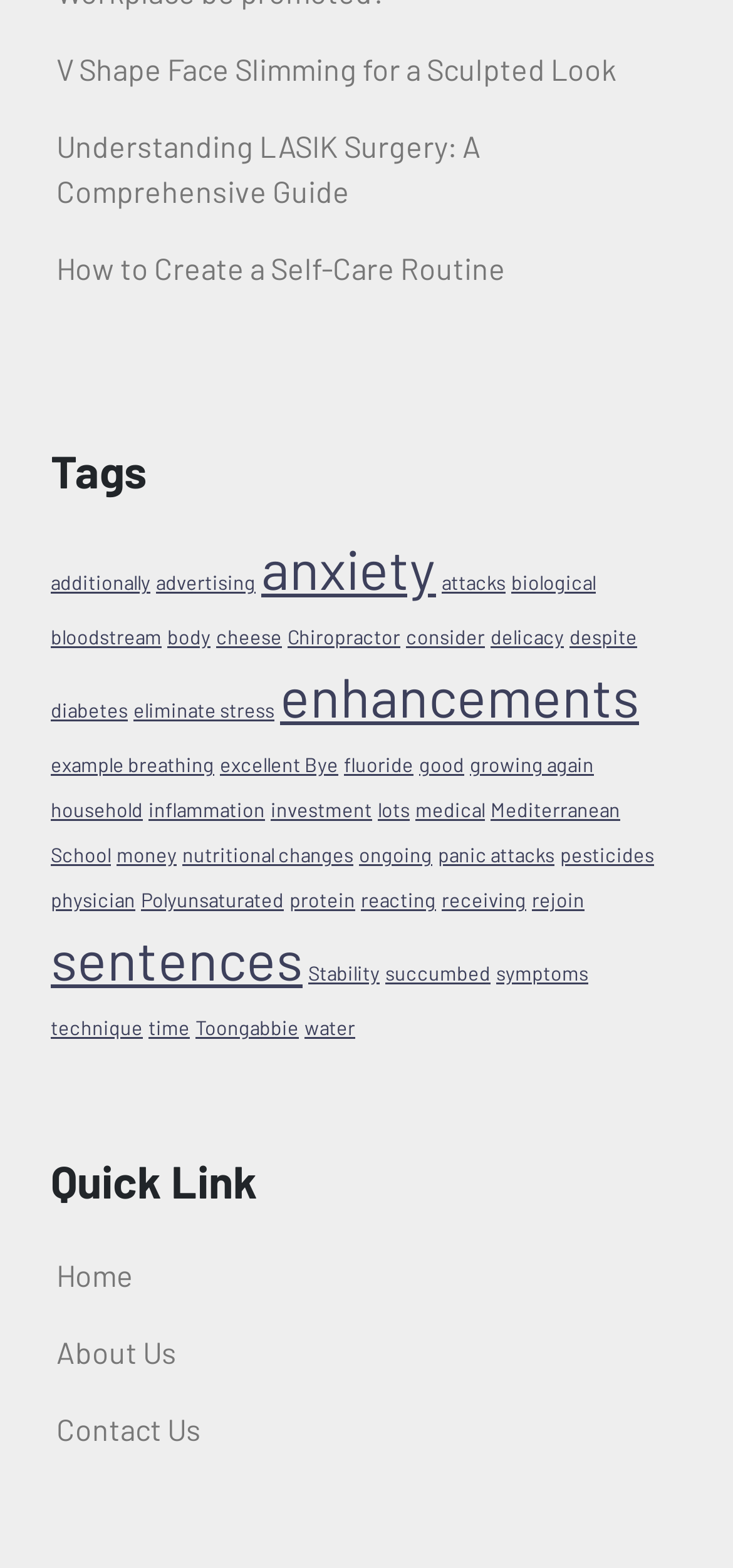Pinpoint the bounding box coordinates of the clickable element to carry out the following instruction: "Click on the link to learn about V Shape Face Slimming for a Sculpted Look."

[0.077, 0.033, 0.841, 0.055]